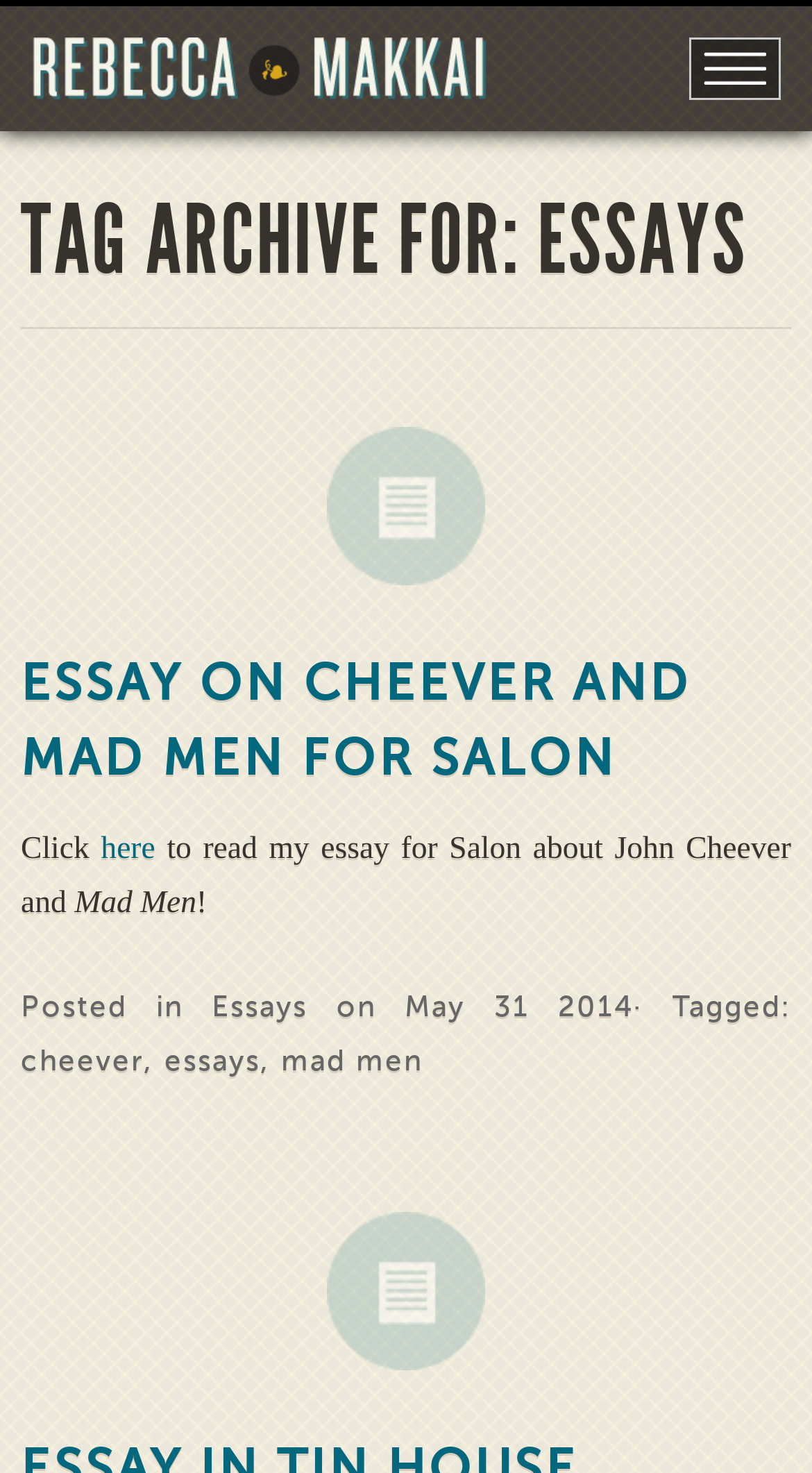Answer the question below in one word or phrase:
What is the category of the post?

Essays